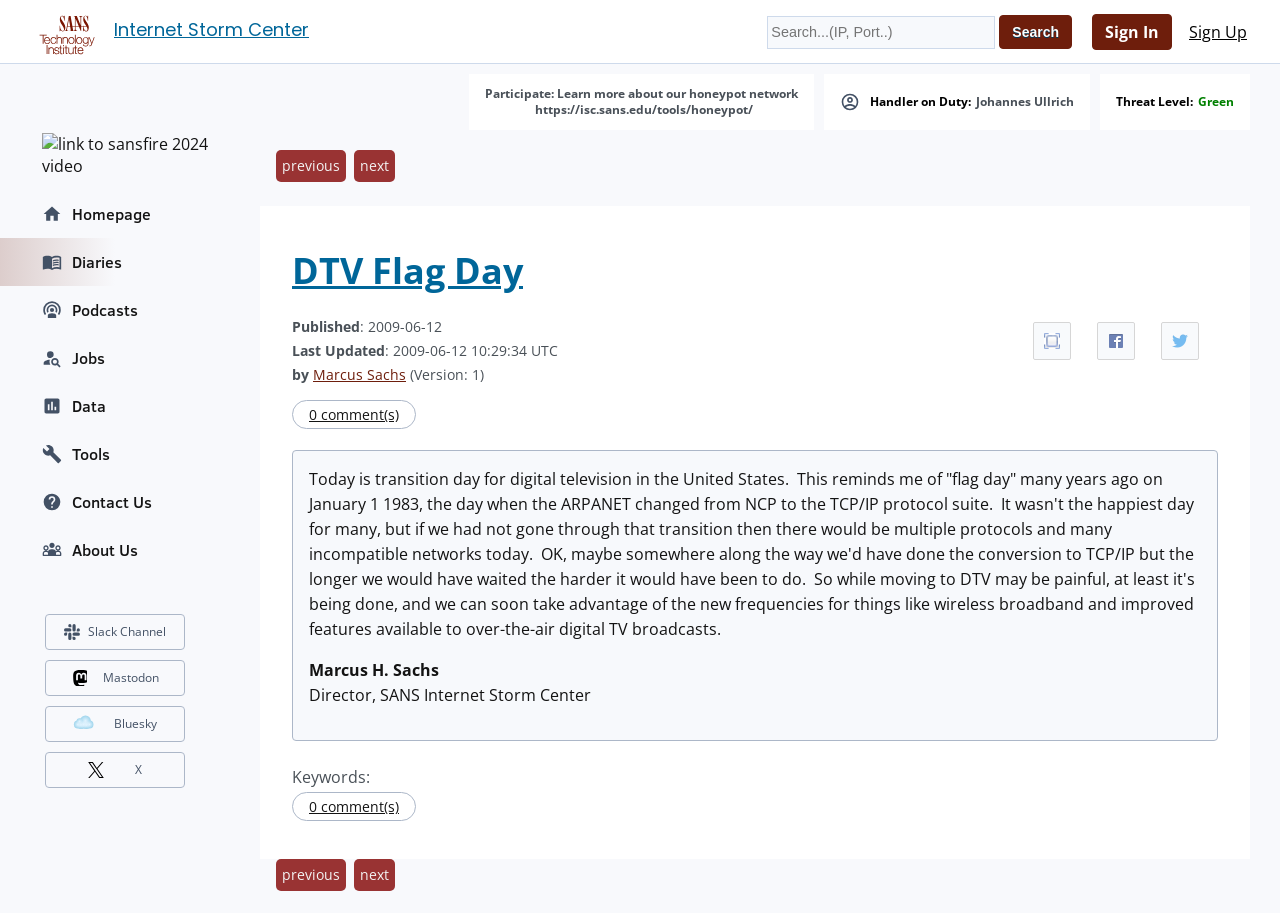Find the bounding box coordinates of the clickable element required to execute the following instruction: "Sign in to the website". Provide the coordinates as four float numbers between 0 and 1, i.e., [left, top, right, bottom].

[0.853, 0.015, 0.916, 0.055]